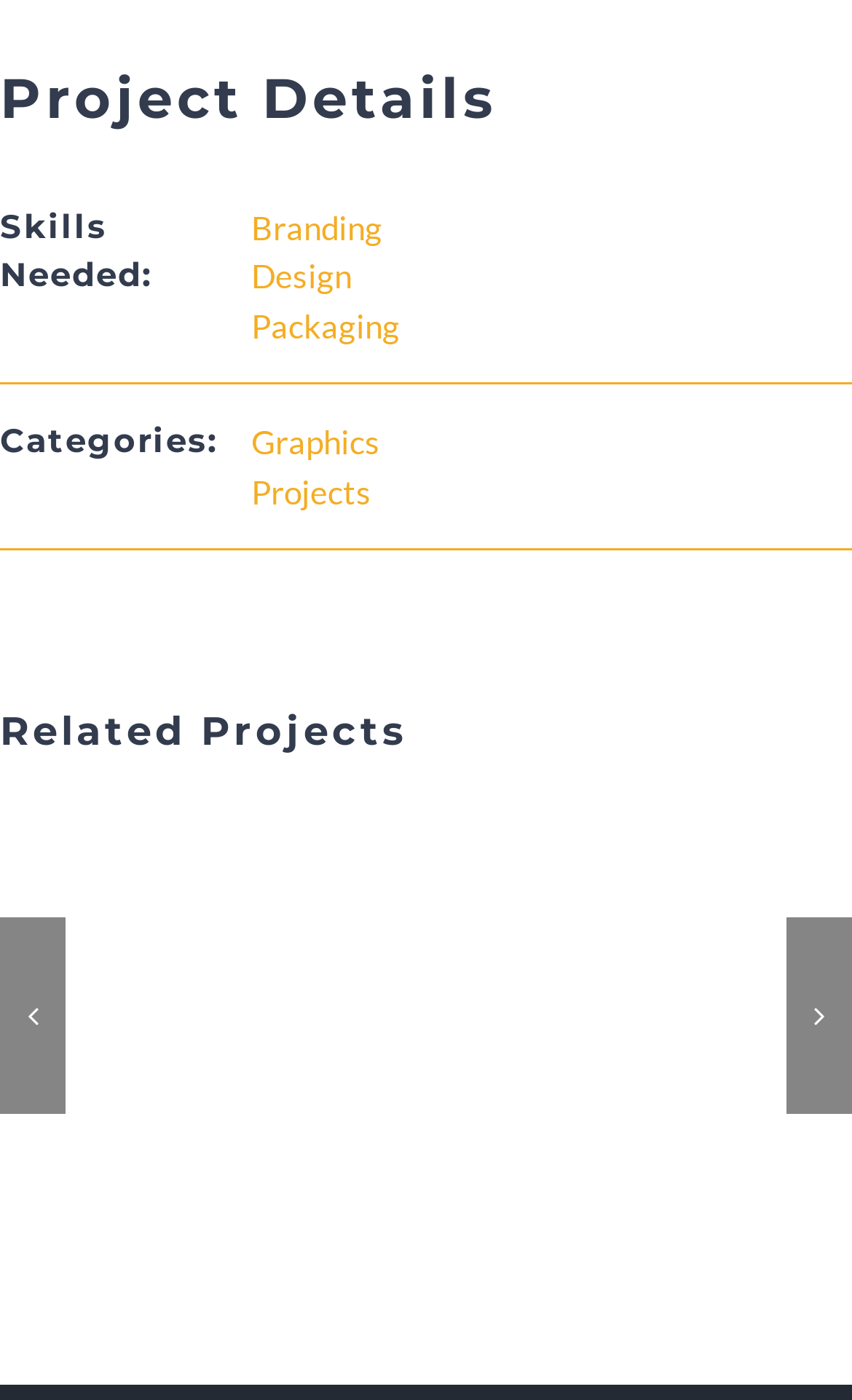Find the bounding box of the UI element described as follows: "alt="logo"".

None